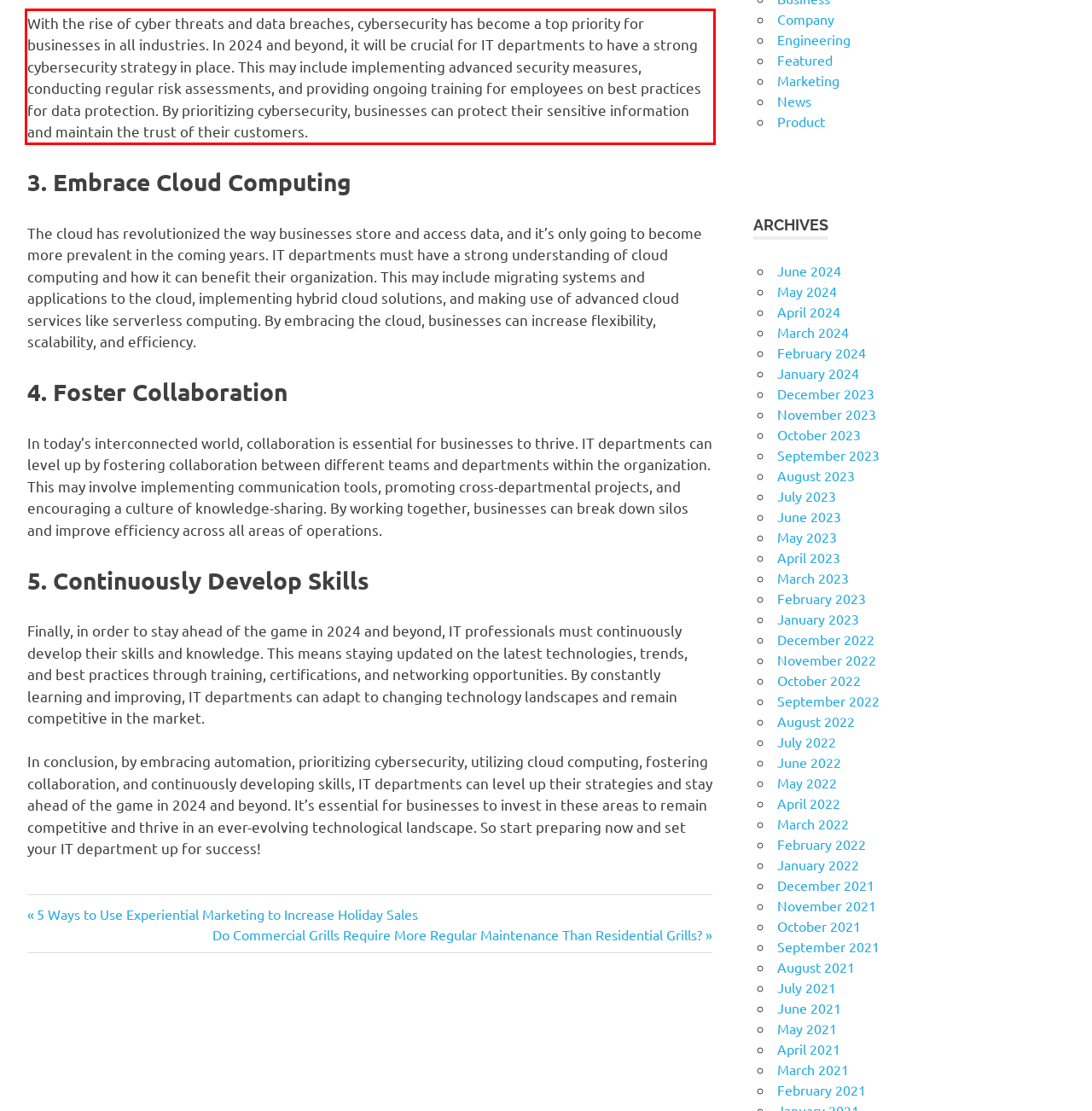Using the provided screenshot, read and generate the text content within the red-bordered area.

With the rise of cyber threats and data breaches, cybersecurity has become a top priority for businesses in all industries. In 2024 and beyond, it will be crucial for IT departments to have a strong cybersecurity strategy in place. This may include implementing advanced security measures, conducting regular risk assessments, and providing ongoing training for employees on best practices for data protection. By prioritizing cybersecurity, businesses can protect their sensitive information and maintain the trust of their customers.